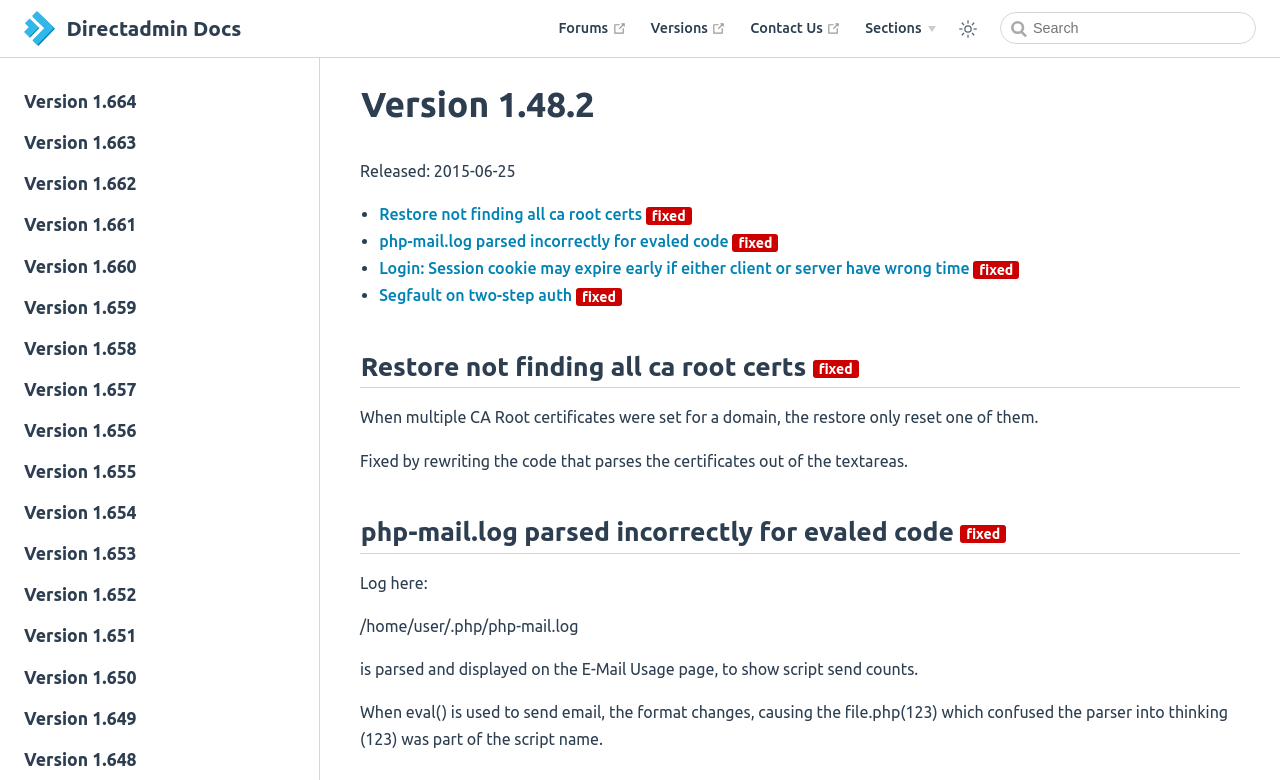Identify the bounding box of the UI element described as follows: "Version 1.661". Provide the coordinates as four float numbers in the range of 0 to 1 [left, top, right, bottom].

[0.0, 0.263, 0.249, 0.315]